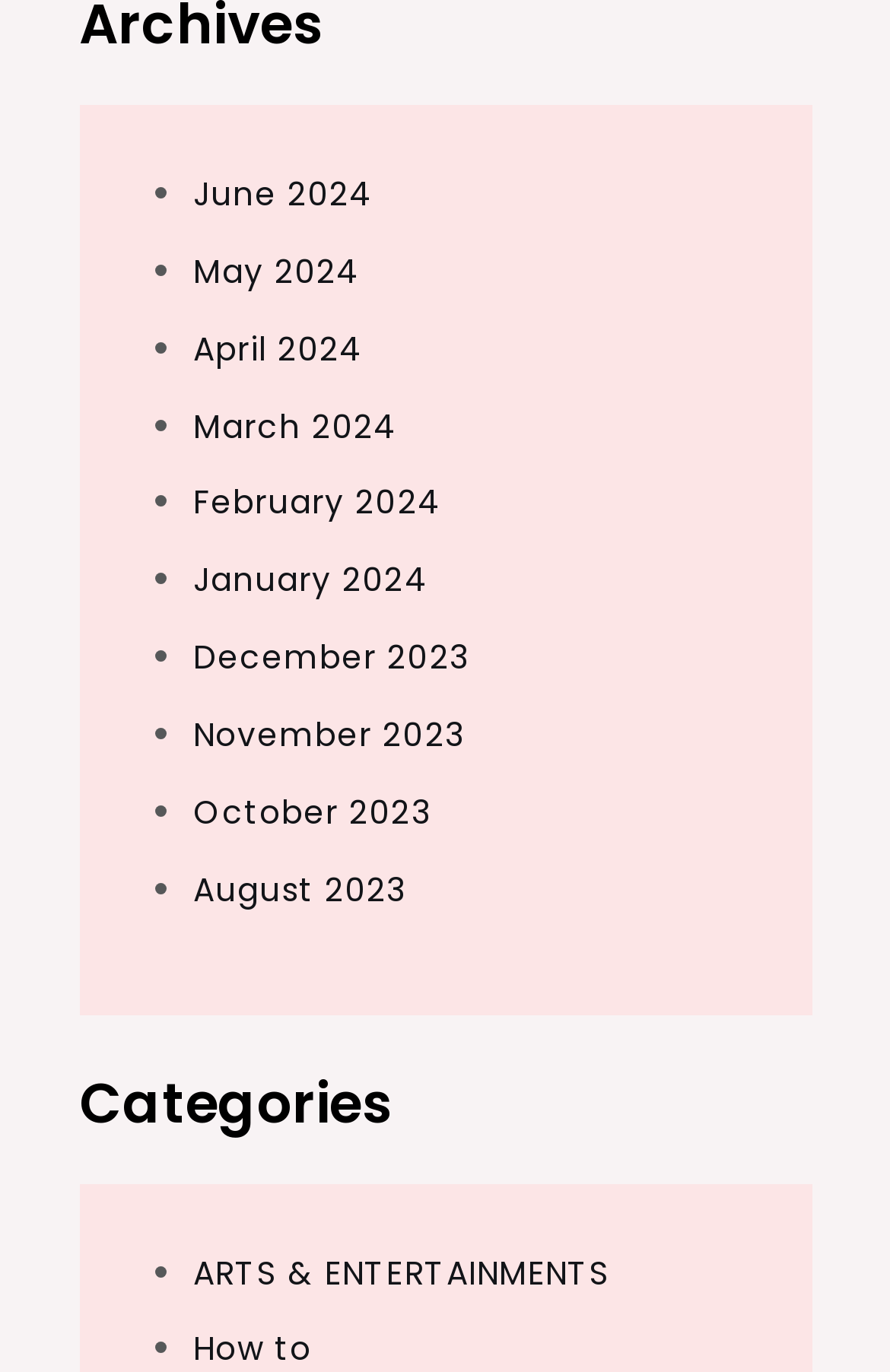Locate the bounding box coordinates of the segment that needs to be clicked to meet this instruction: "explore August 2023".

[0.217, 0.632, 0.457, 0.665]